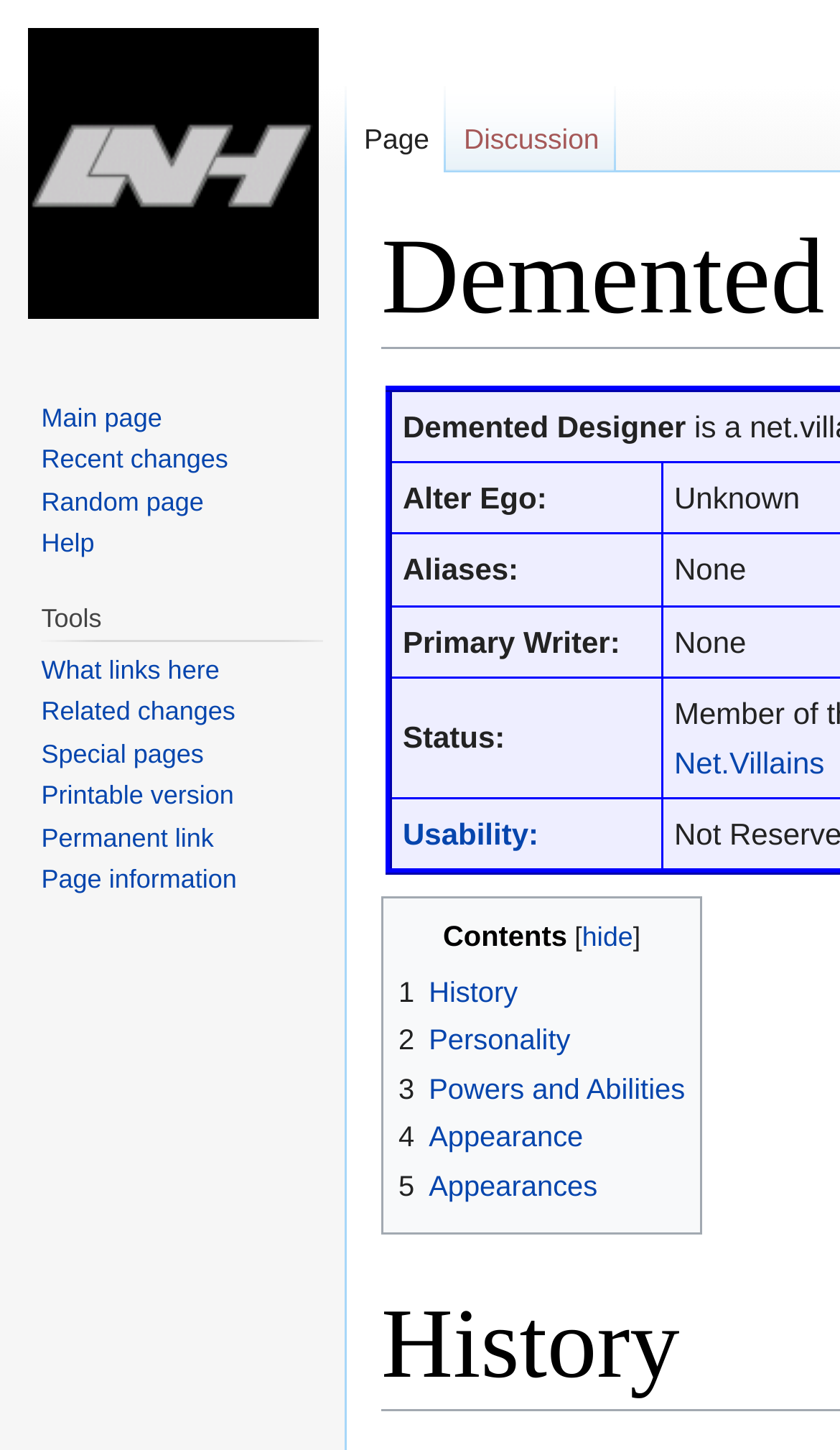How many links are in the navigation section?
Give a single word or phrase as your answer by examining the image.

5